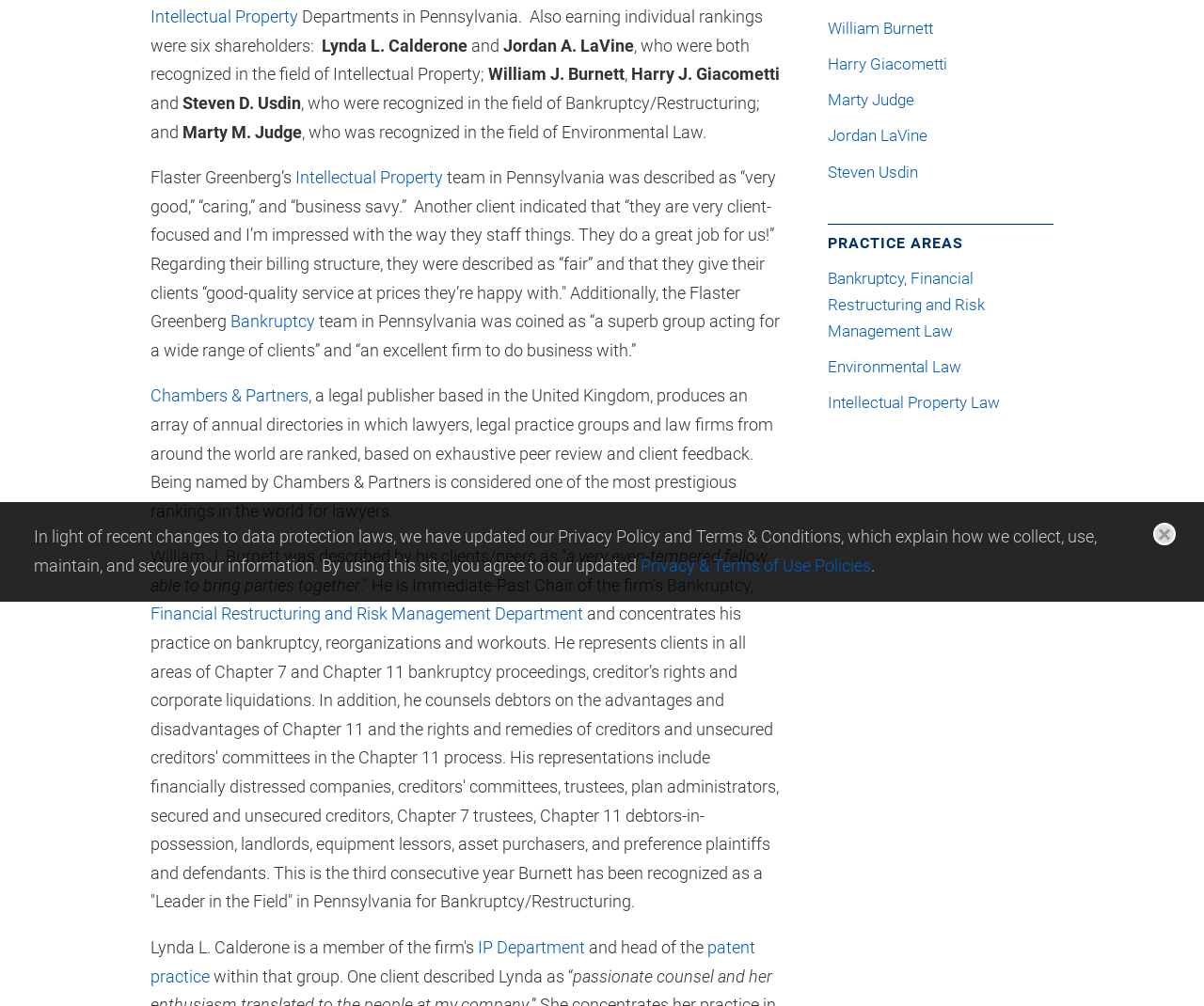Based on the element description: "Intellectual Property Law", identify the bounding box coordinates for this UI element. The coordinates must be four float numbers between 0 and 1, listed as [left, top, right, bottom].

[0.688, 0.392, 0.83, 0.41]